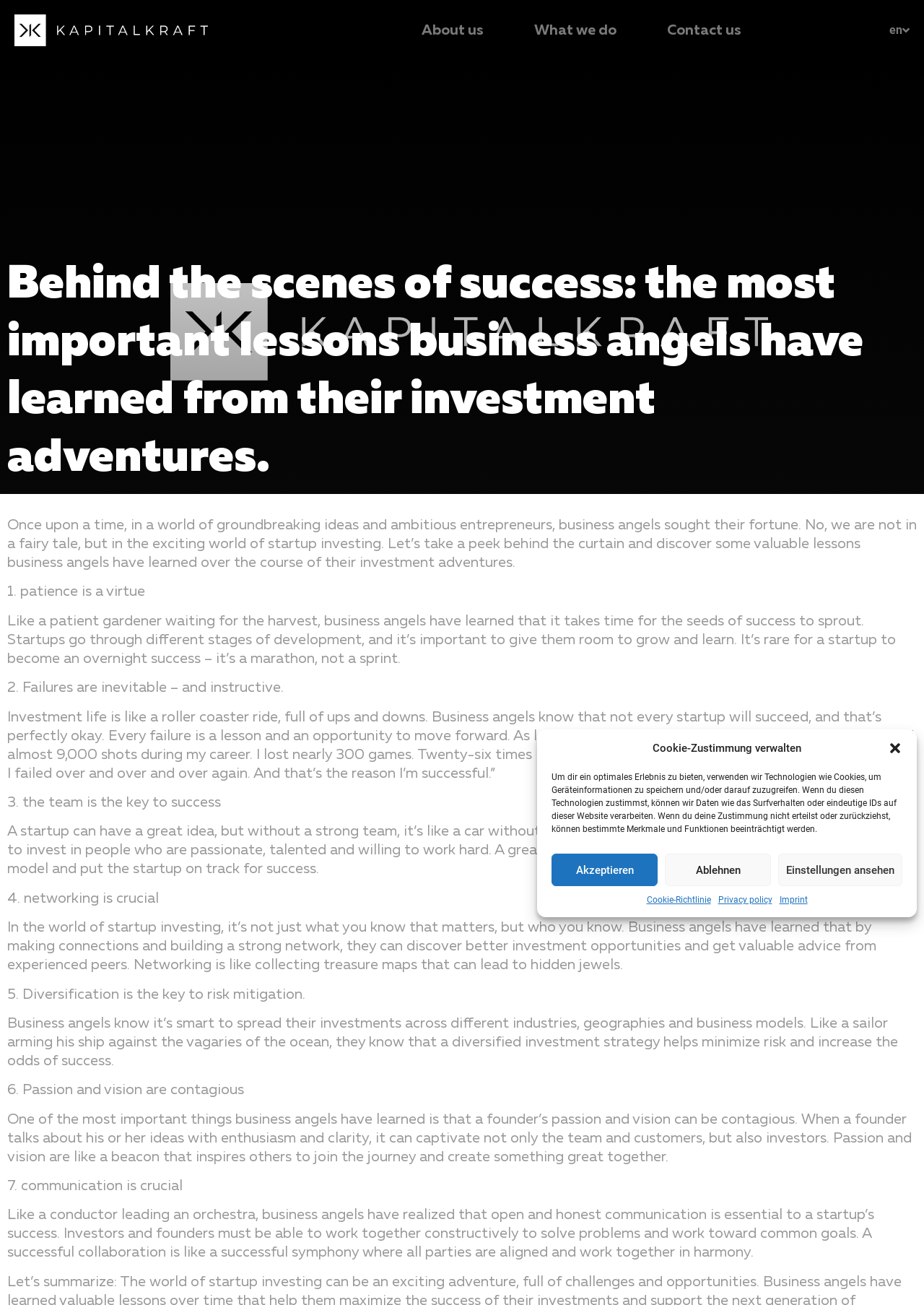Find and specify the bounding box coordinates that correspond to the clickable region for the instruction: "Click on the 'Why is Aurora NC Abandoned?' link".

None